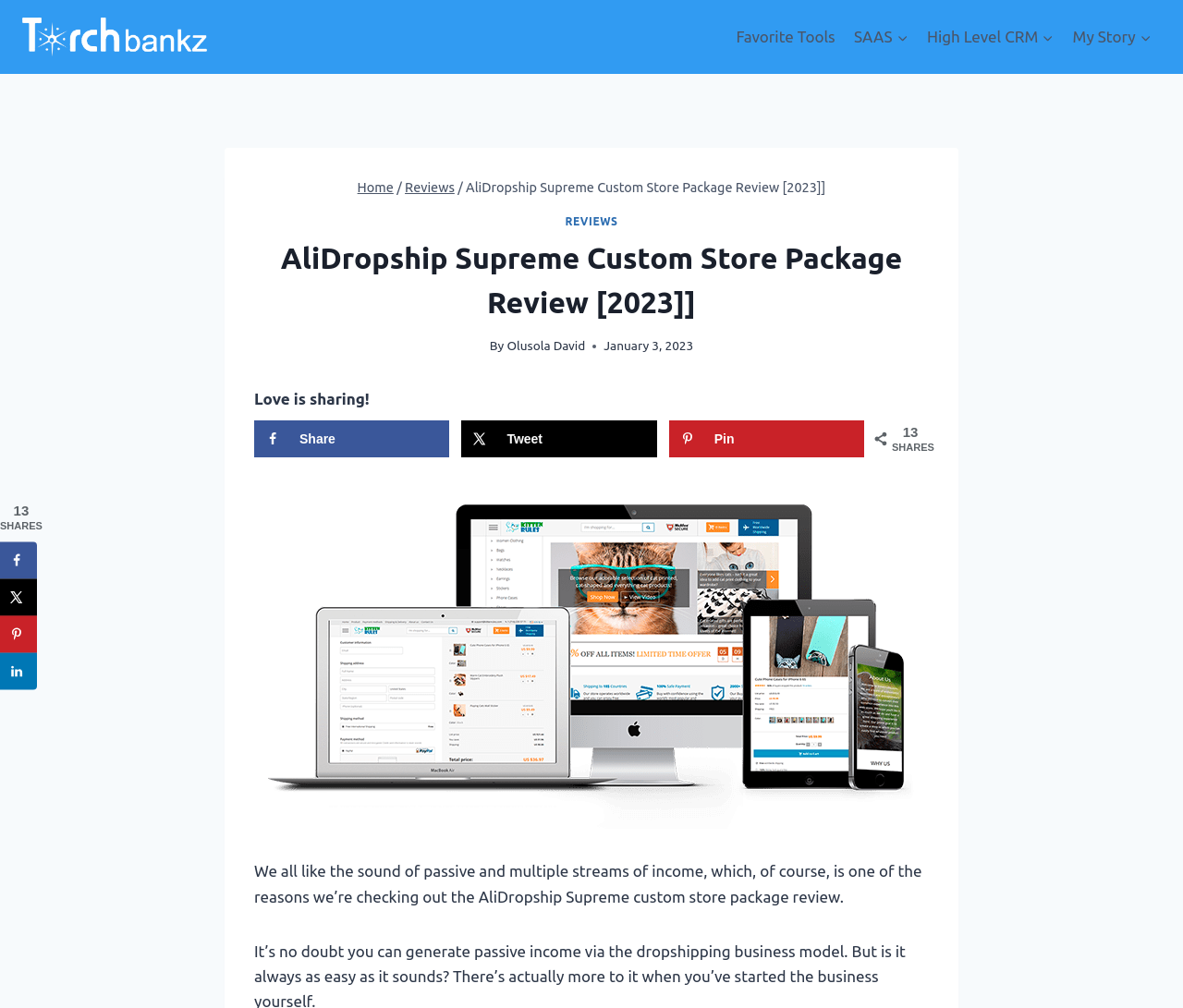Determine the bounding box coordinates of the clickable area required to perform the following instruction: "Read the AliDropship Supreme Custom Store Package Review". The coordinates should be represented as four float numbers between 0 and 1: [left, top, right, bottom].

[0.215, 0.233, 0.785, 0.321]